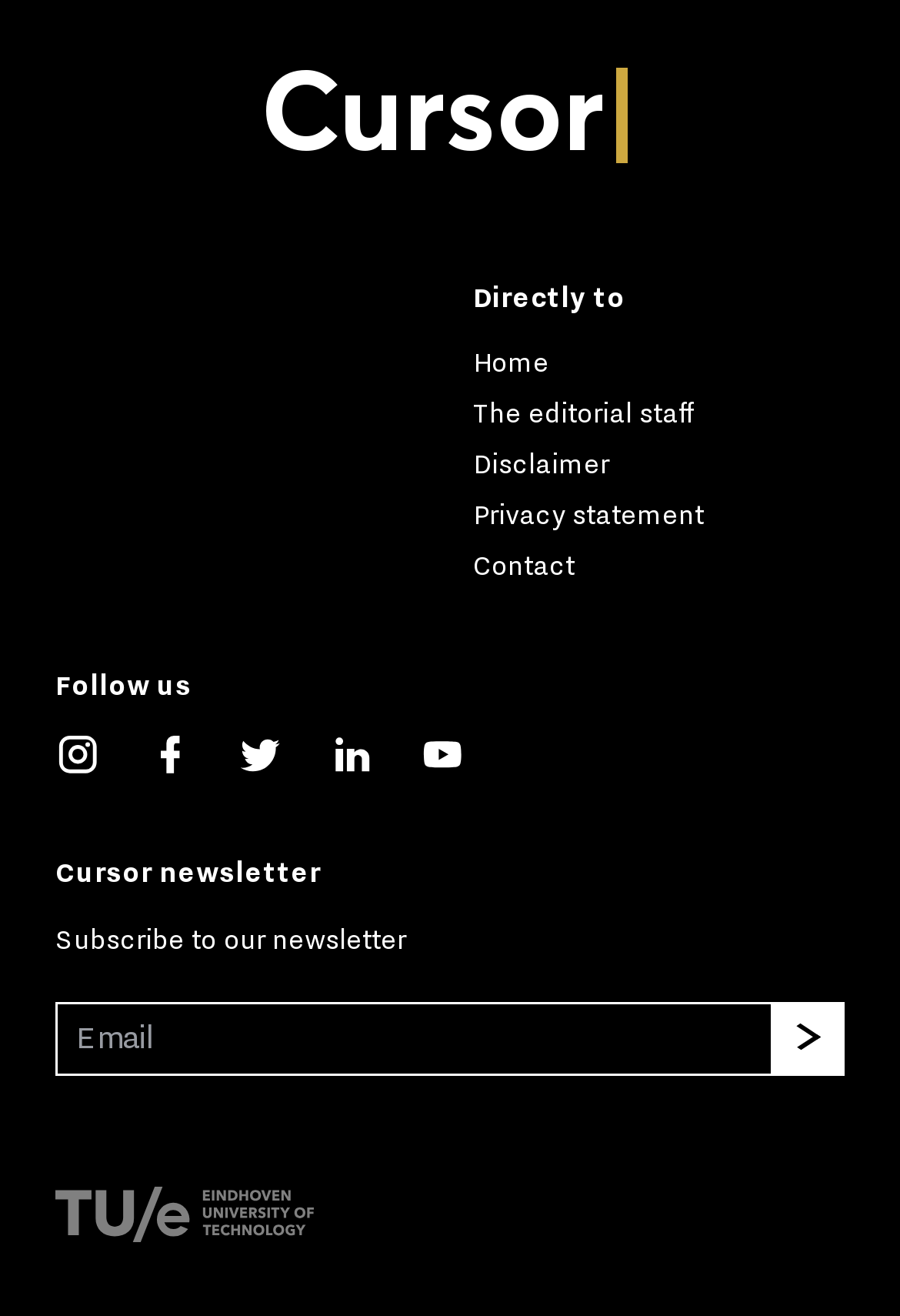How many social media links are there?
Provide an in-depth answer to the question, covering all aspects.

I counted the number of social media links by looking at the links under the 'Follow us' heading, which are 'See our captures on Instagram', 'Like us on Facebook', 'Follow us on Twitter', 'Connect with us on LinkedIn', and 'Watch us on YouTube'. There are 5 links in total.